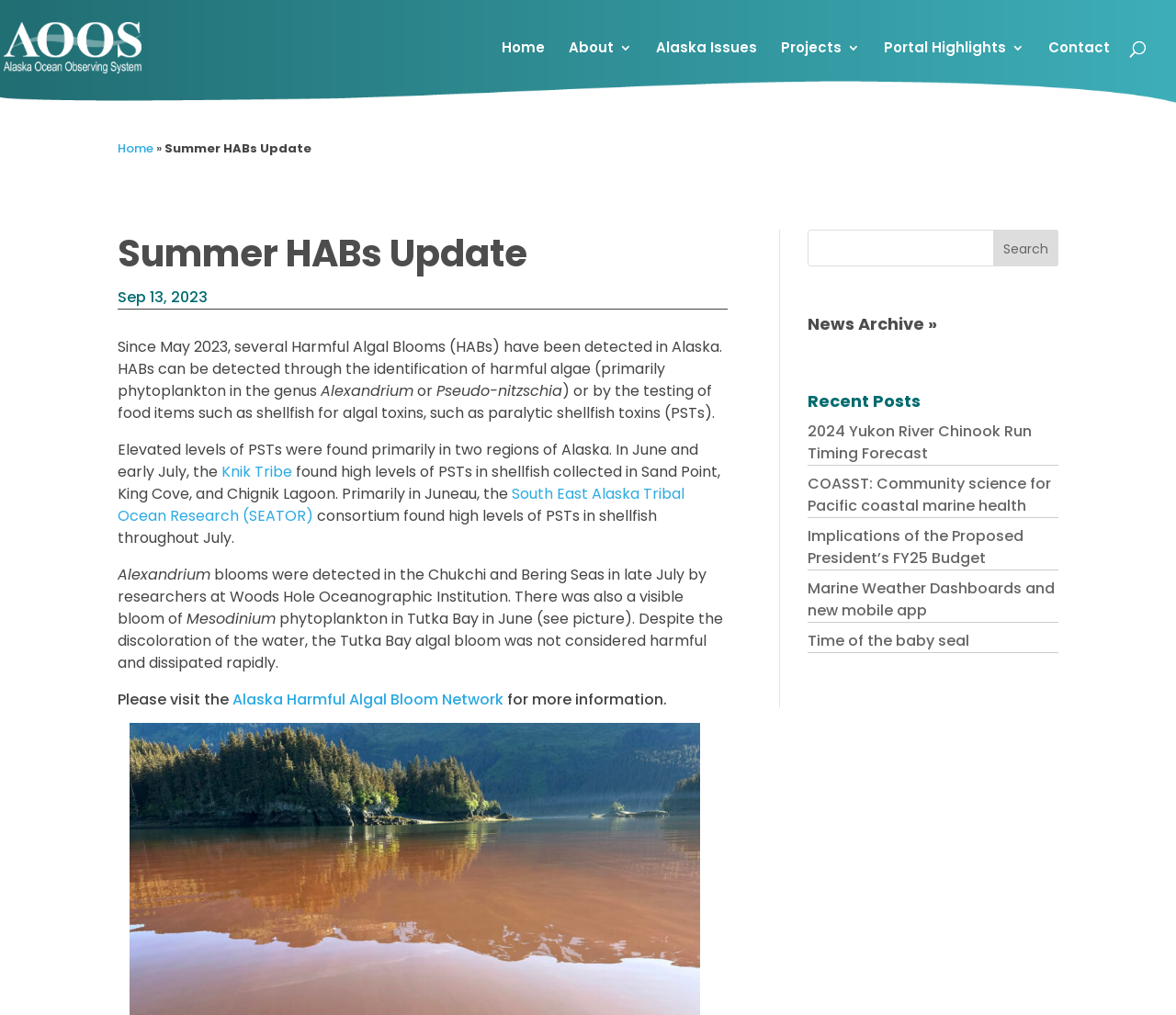Specify the bounding box coordinates of the area to click in order to execute this command: 'Click on the service link'. The coordinates should consist of four float numbers ranging from 0 to 1, and should be formatted as [left, top, right, bottom].

None